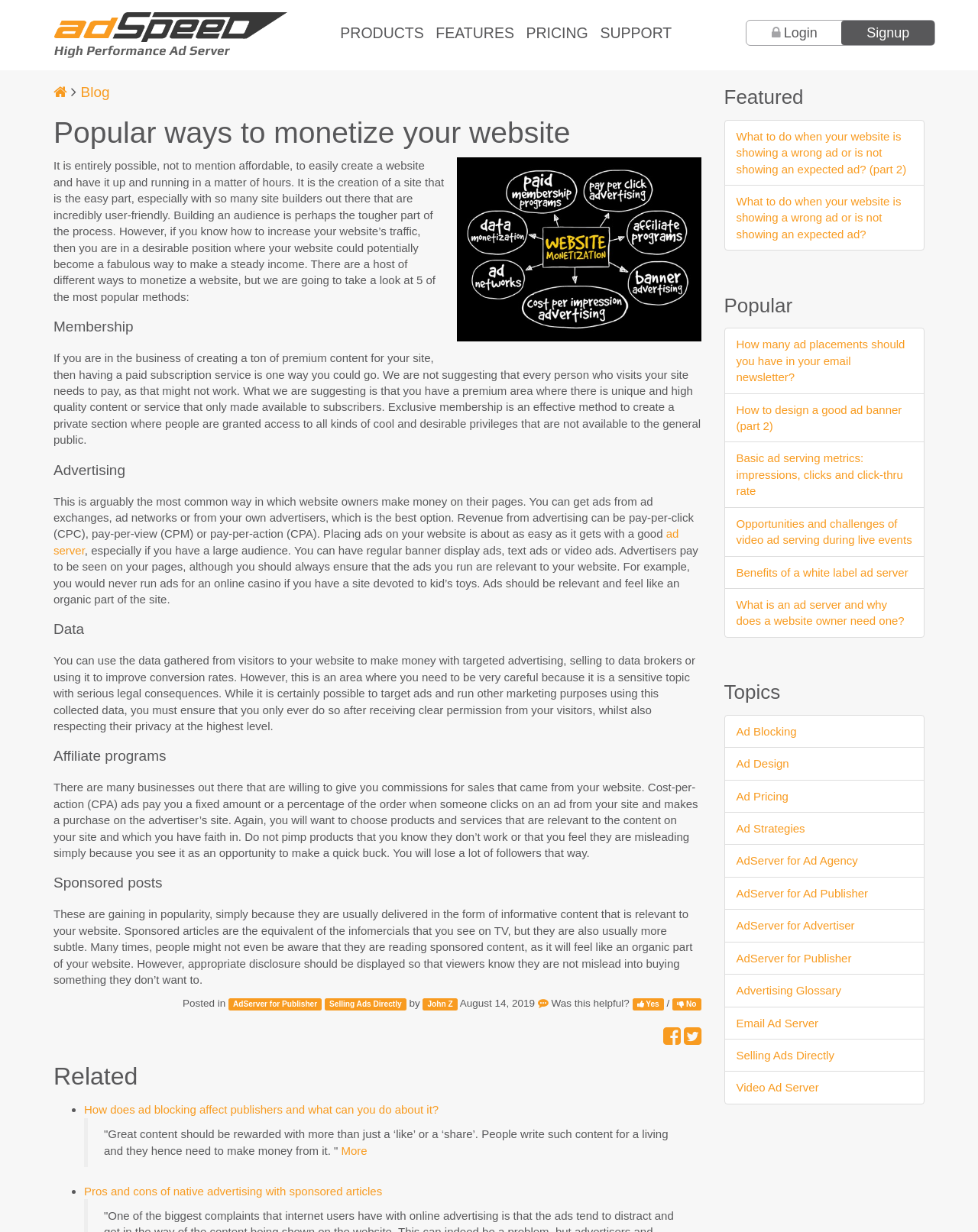What is the website about?
Please answer the question as detailed as possible.

Based on the webpage content, it appears to be about different ways to monetize a website, including membership, advertising, data, affiliate programs, and sponsored posts.